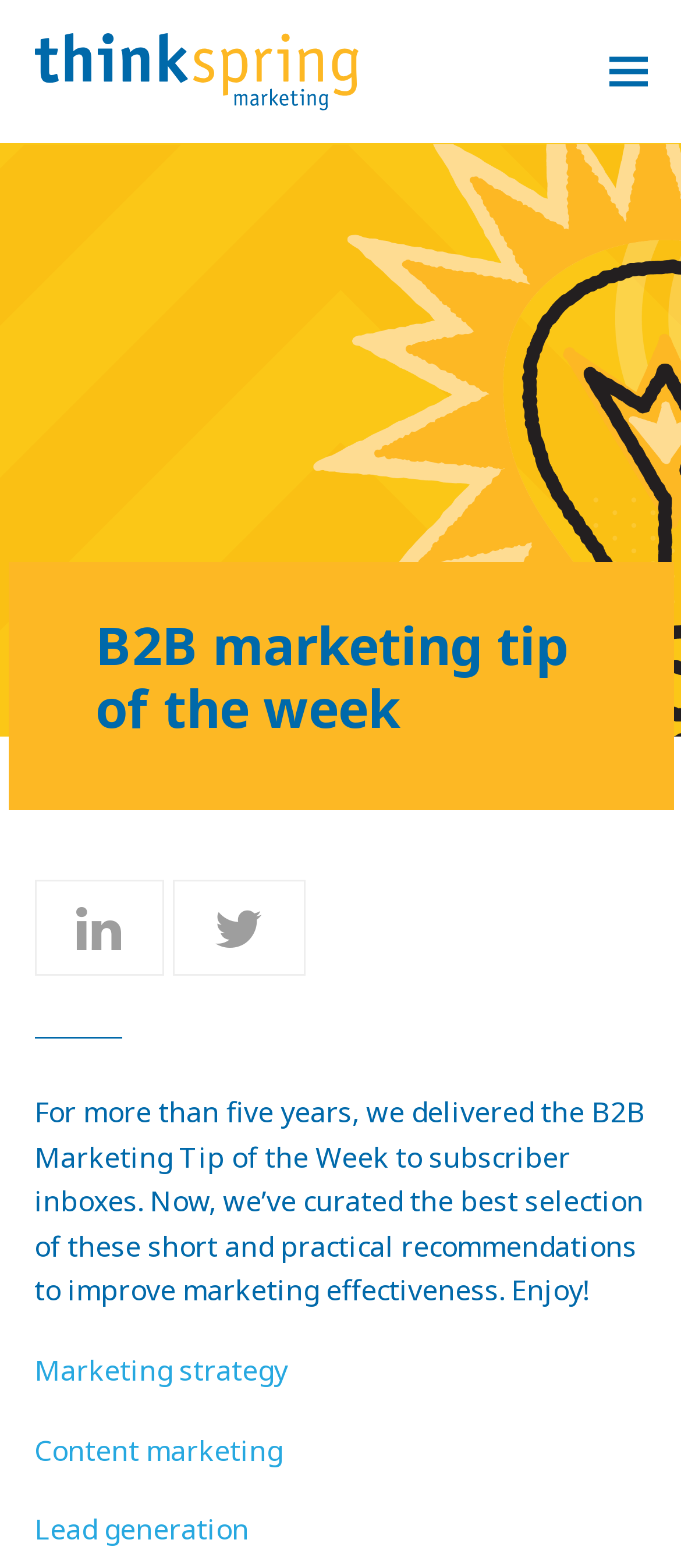Please provide a short answer using a single word or phrase for the question:
How many links are related to marketing strategies?

3